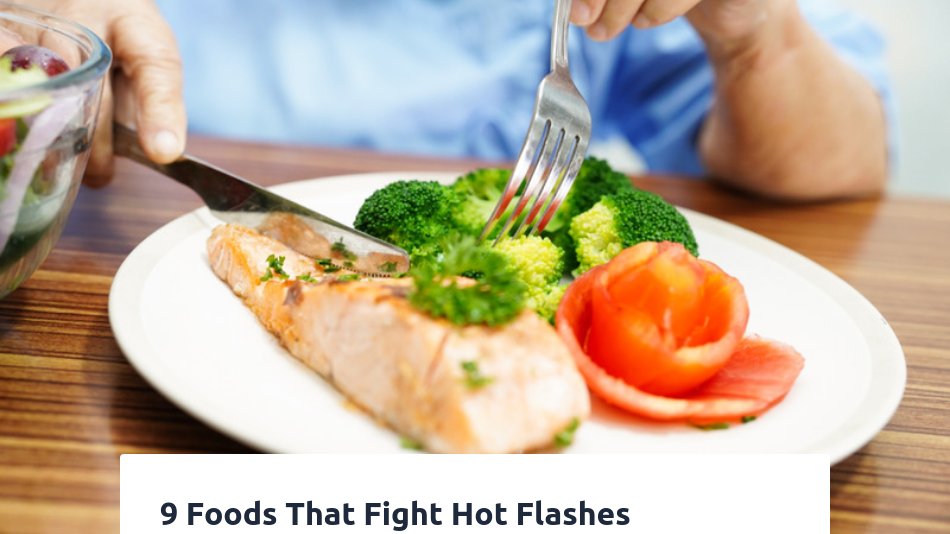Give a detailed account of the visual elements in the image.

The image titled "9 Foods That Fight Hot Flashes" depicts a hand holding a fork, poised above a colorful plate of food that includes a piece of grilled salmon garnished with parsley, alongside vibrant green broccoli and slices of tomato. In the background, a bowl filled with a fresh salad is partially visible, complementing the nutritious theme of the meal. The caption emphasizes the focus on dietary choices that can help alleviate menopausal hot flashes, suggesting that these foods, such as soy, fruits, and vegetables, play a vital role in managing symptoms associated with menopause.